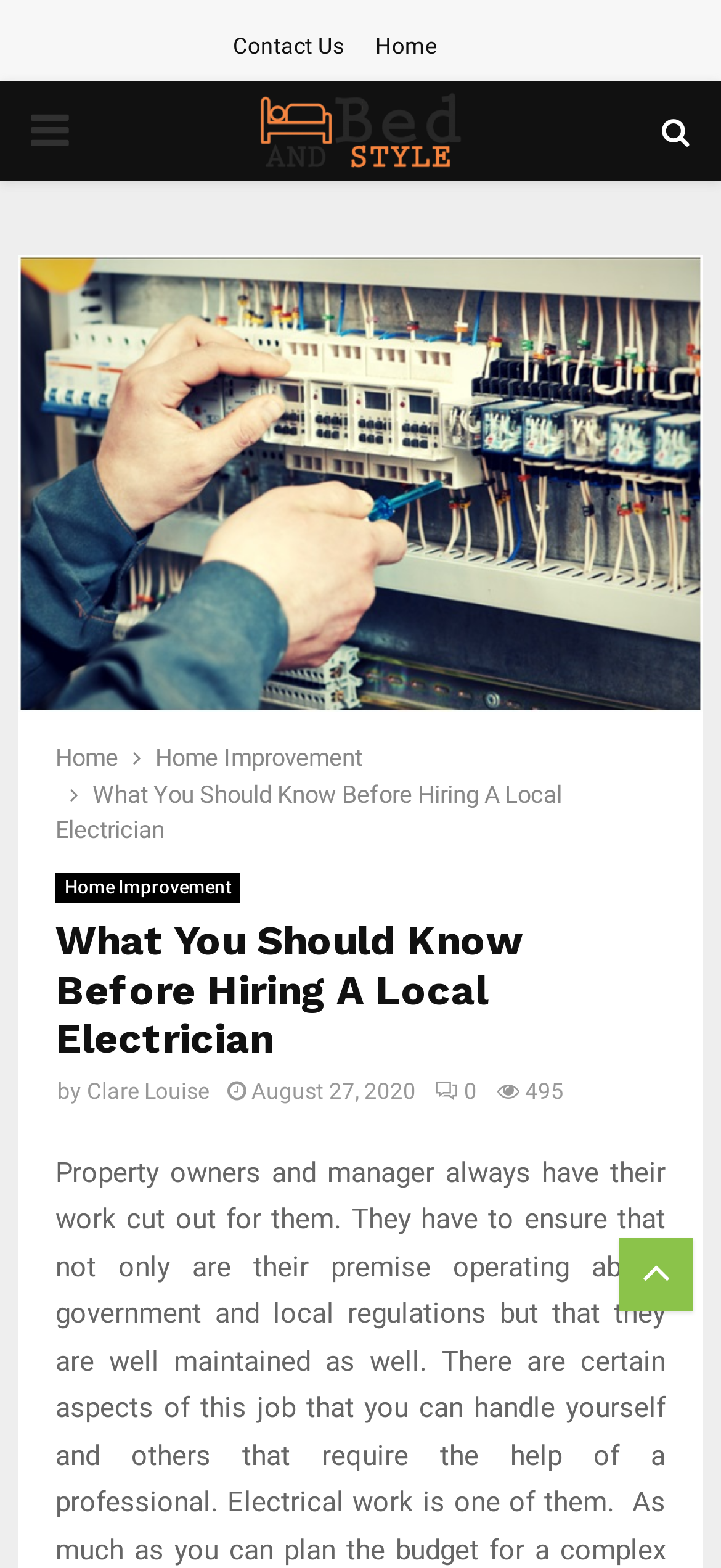Pinpoint the bounding box coordinates of the clickable element needed to complete the instruction: "read what you should know before hiring a local electrician". The coordinates should be provided as four float numbers between 0 and 1: [left, top, right, bottom].

[0.077, 0.498, 0.779, 0.538]